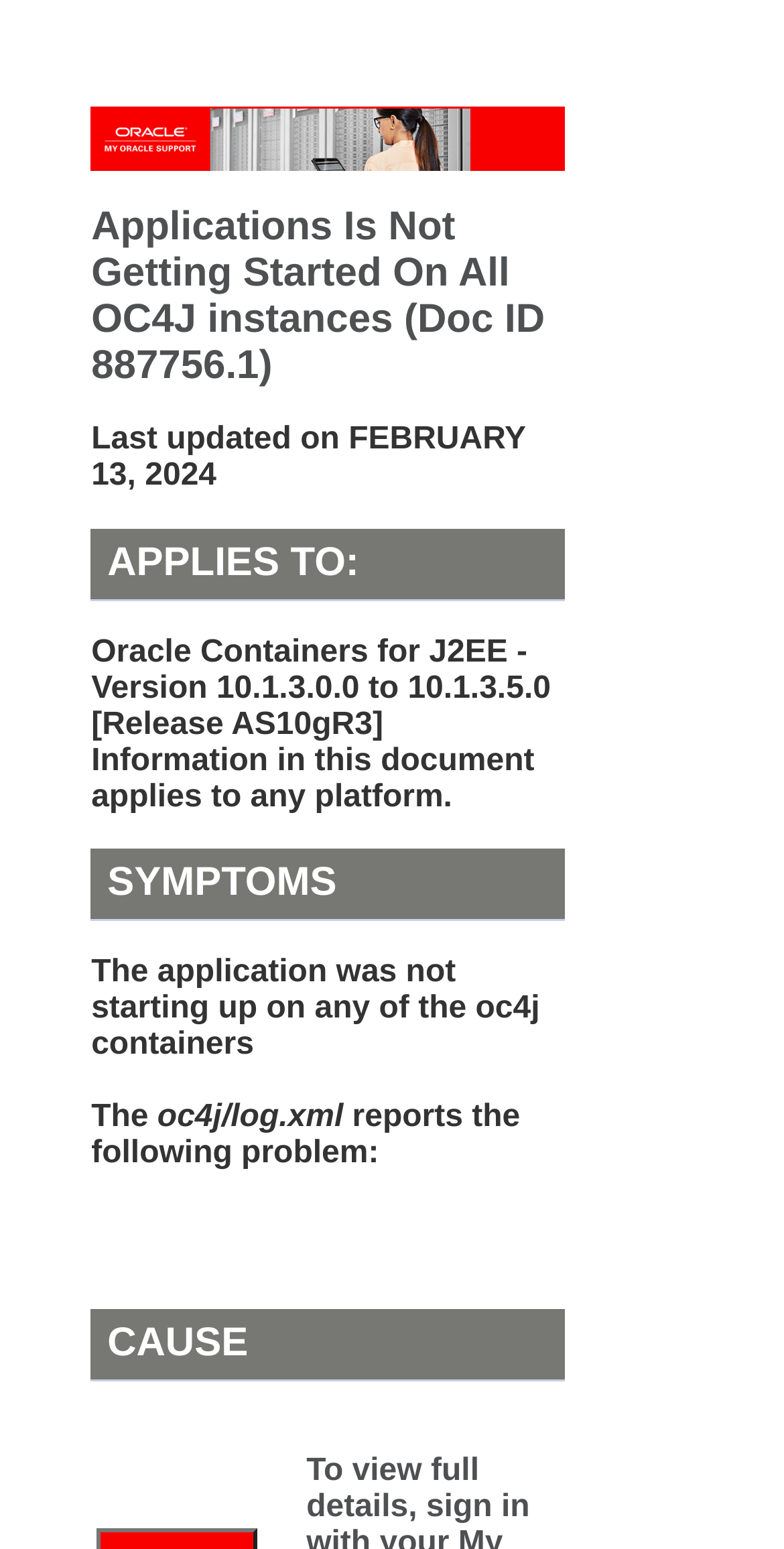Explain in detail what is displayed on the webpage.

The webpage appears to be a technical support document from Oracle, specifically addressing an issue with Oracle Containers for J2EE. 

At the top of the page, there is a banner with the title "My Oracle Support Banner" accompanied by an image. Below the banner, the title "Applications Is Not Getting Started On All OC4J instances (Doc ID 887756.1)" is prominently displayed. 

To the right of the title, the last updated date "FEBRUARY 13, 2024" is shown. 

The main content of the page is divided into sections, starting with "APPLIES TO:", which lists the specific versions of Oracle Containers for J2EE affected by the issue. 

Below this section, there is a note stating that the information in the document applies to any platform. 

The "SYMPTOMS" section describes the problem, where the application is not starting up on any of the oc4j containers, with a reference to the log file "oc4j/log.xml" and a description of the error reported. 

Finally, the "CAUSE" section is located at the bottom of the page, although its content is not provided in the accessibility tree.